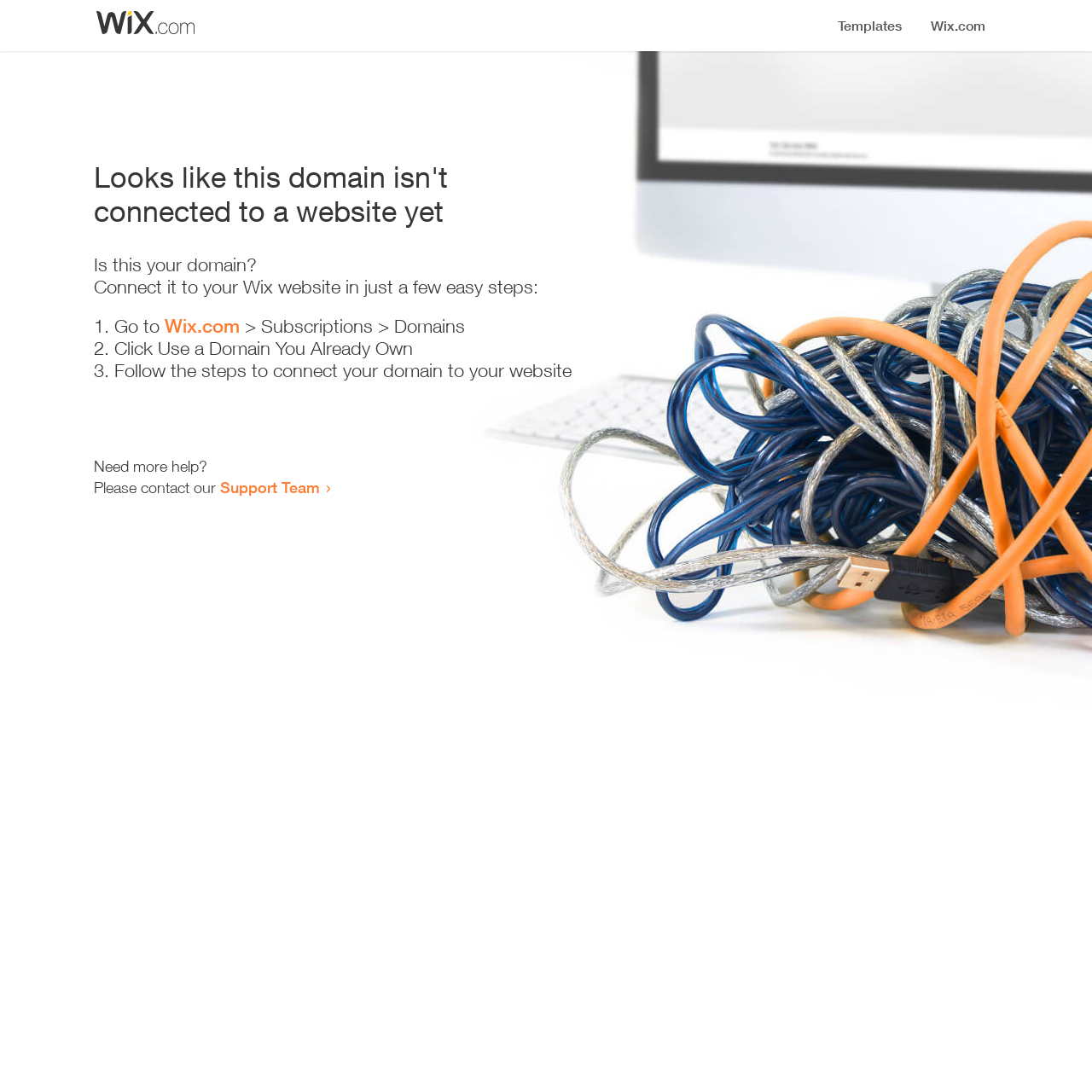What is the purpose of this webpage?
Carefully analyze the image and provide a detailed answer to the question.

The purpose of this webpage is to provide guidance on how to connect a domain to a Wix website, as evident from the instructions and steps provided on the webpage.